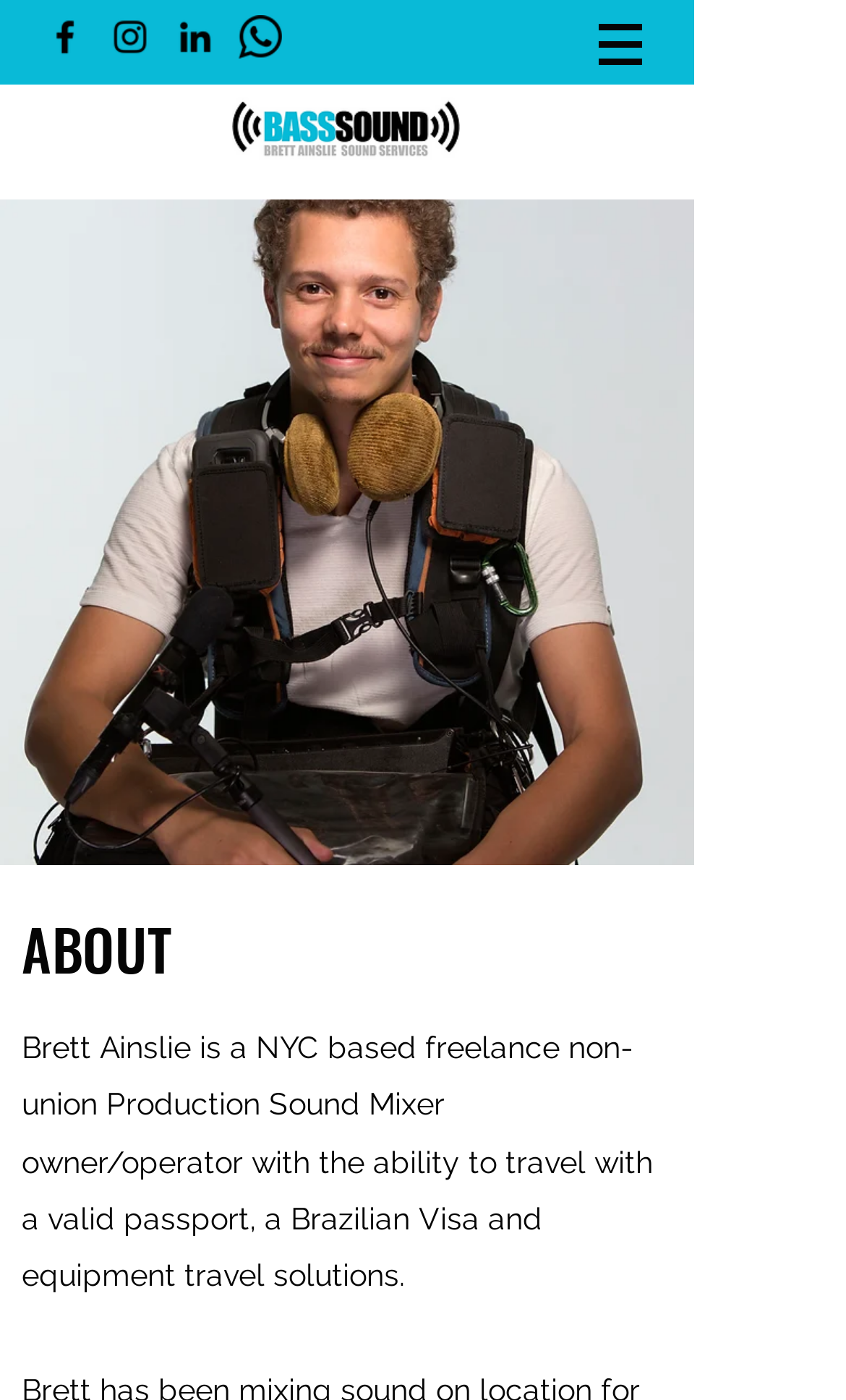Extract the bounding box coordinates for the UI element described as: "aria-label="instagram"".

[0.128, 0.011, 0.179, 0.042]